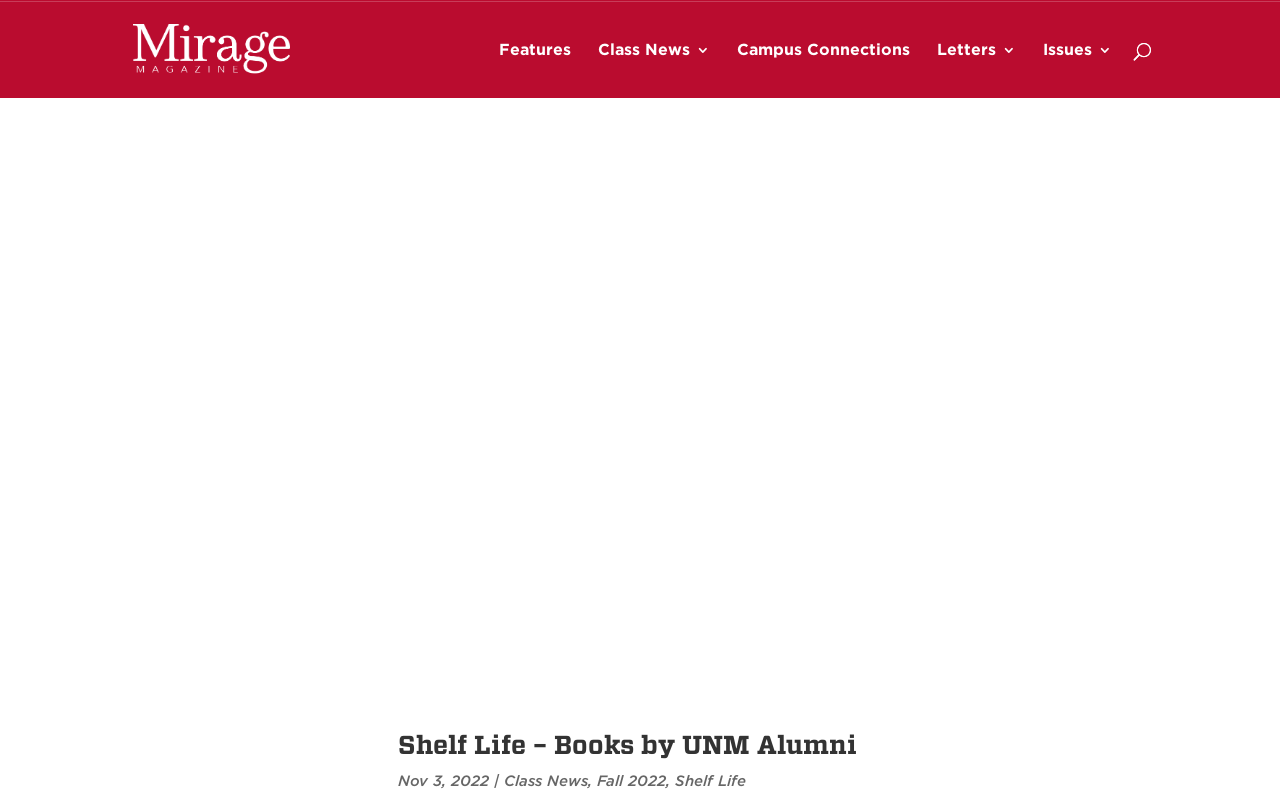Please indicate the bounding box coordinates of the element's region to be clicked to achieve the instruction: "Check website terms and conditions". Provide the coordinates as four float numbers between 0 and 1, i.e., [left, top, right, bottom].

None